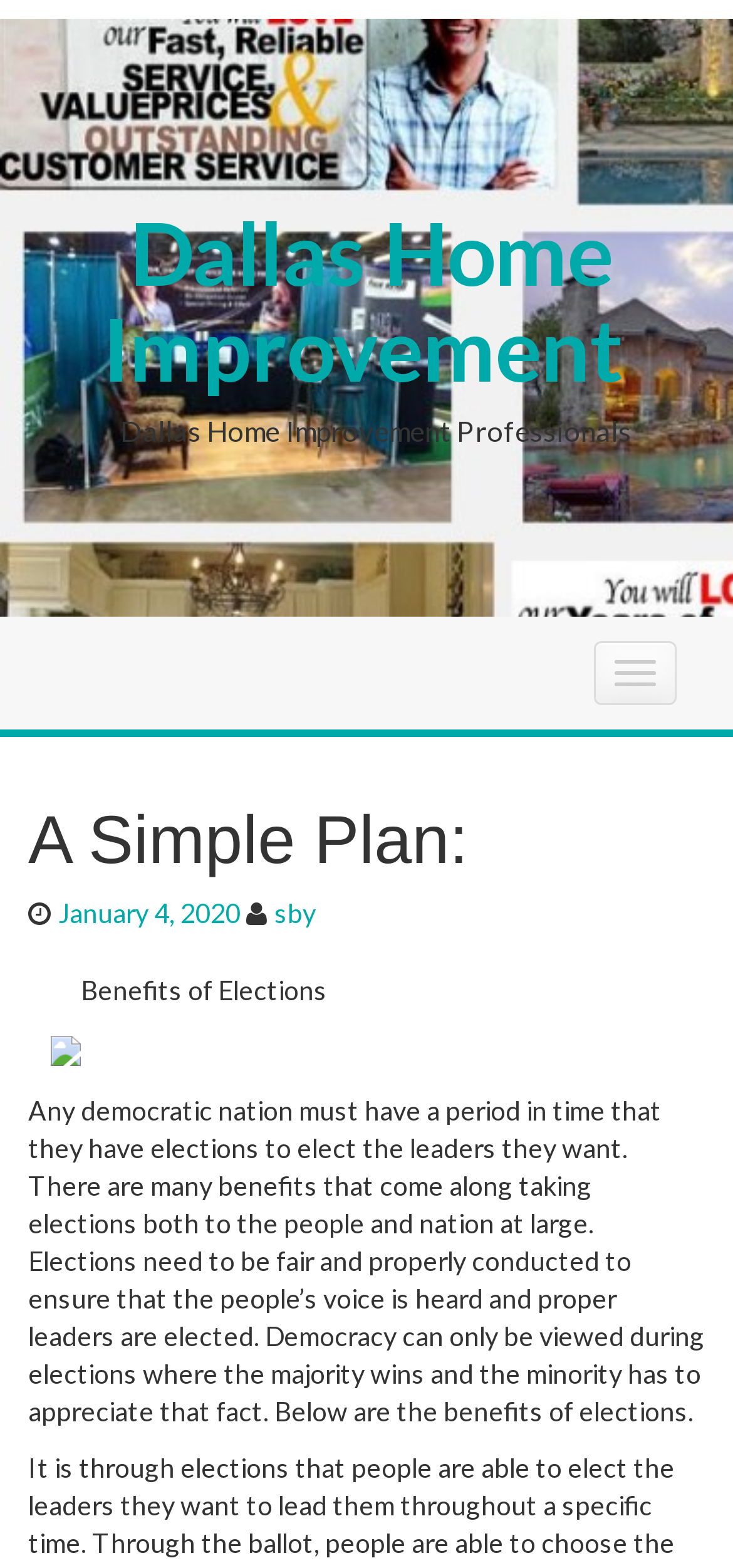Please find and give the text of the main heading on the webpage.

Dallas Home Improvement